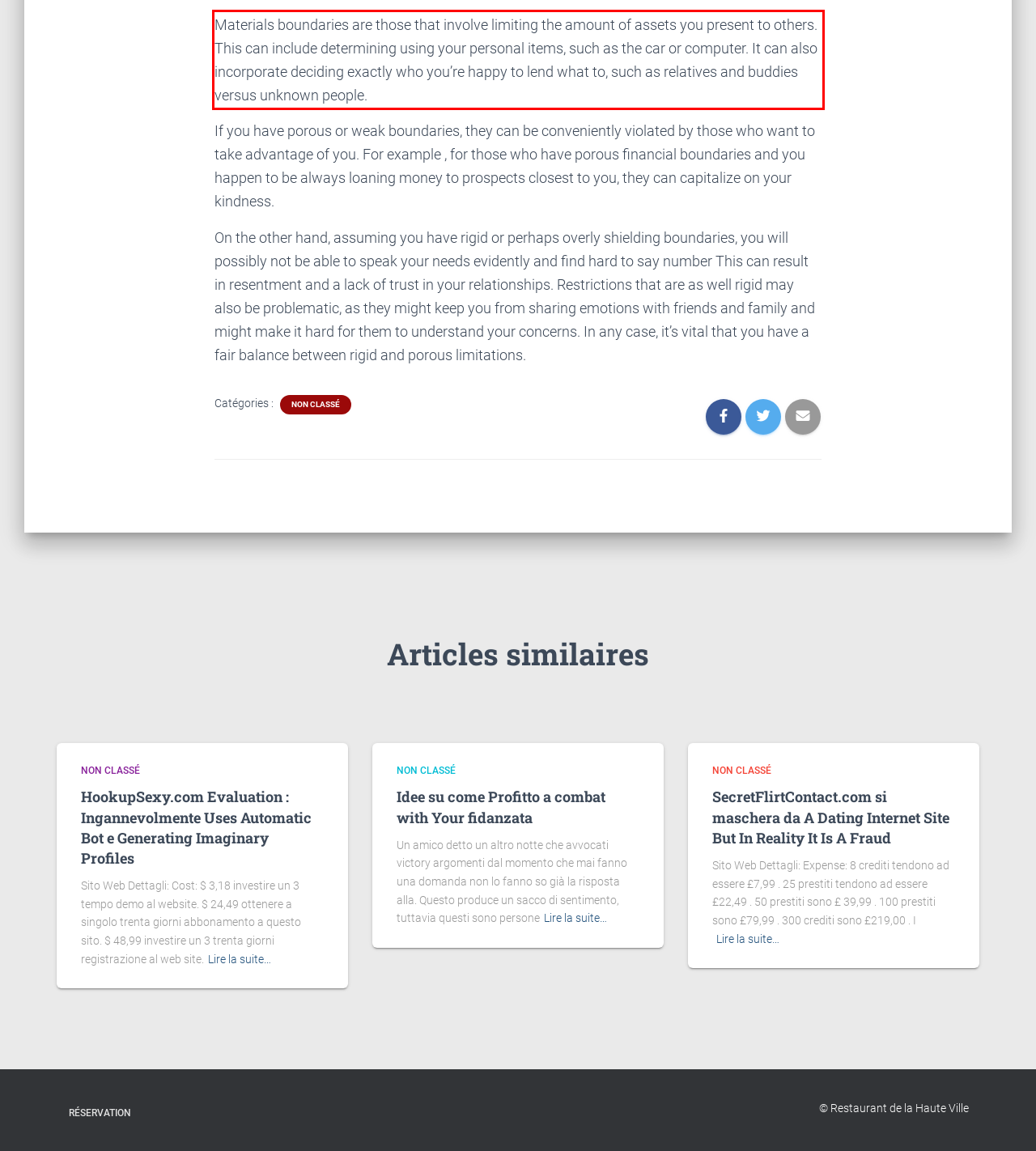Please perform OCR on the UI element surrounded by the red bounding box in the given webpage screenshot and extract its text content.

Materials boundaries are those that involve limiting the amount of assets you present to others. This can include determining using your personal items, such as the car or computer. It can also incorporate deciding exactly who you’re happy to lend what to, such as relatives and buddies versus unknown people.